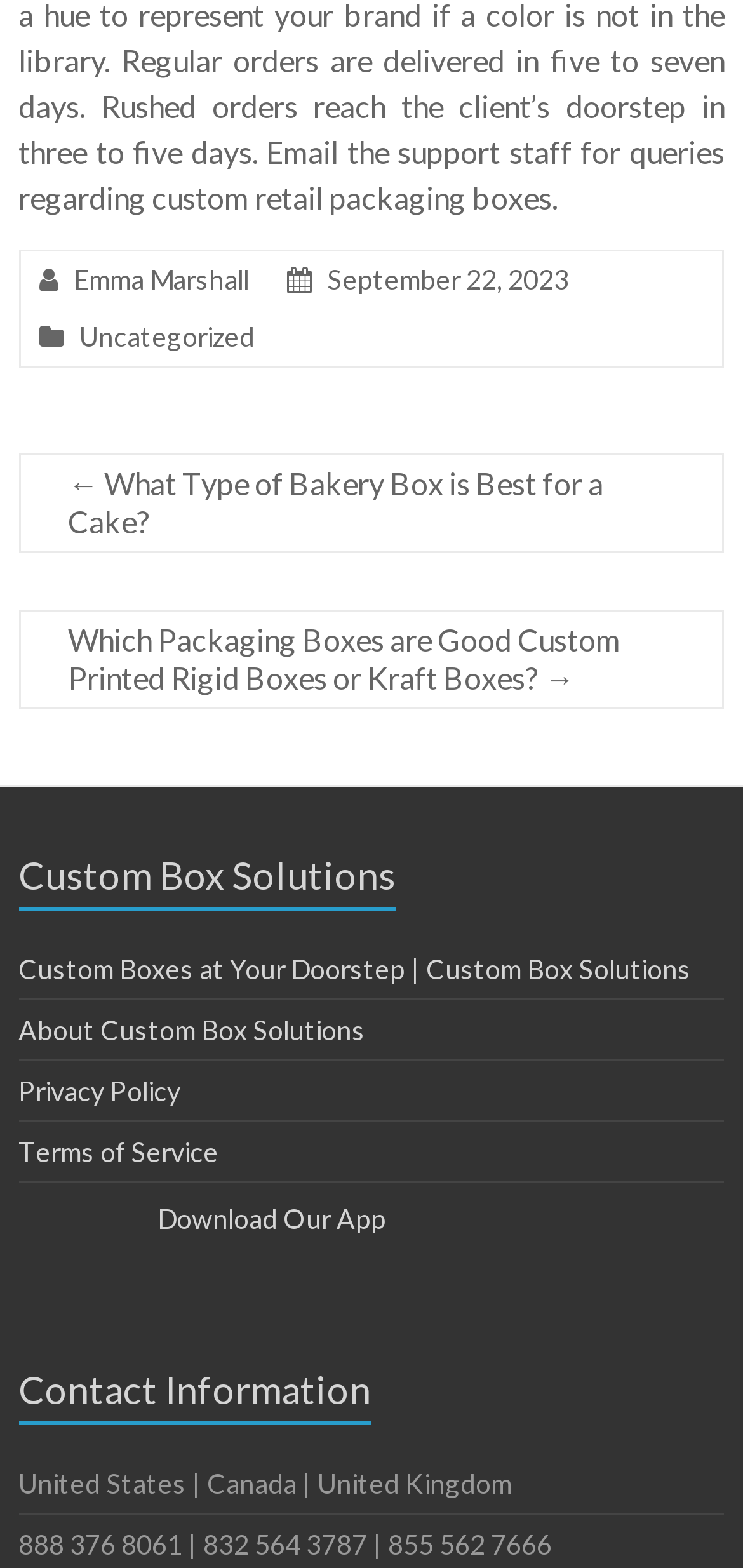Could you indicate the bounding box coordinates of the region to click in order to complete this instruction: "Visit the Custom Box Solutions homepage".

[0.025, 0.608, 0.93, 0.629]